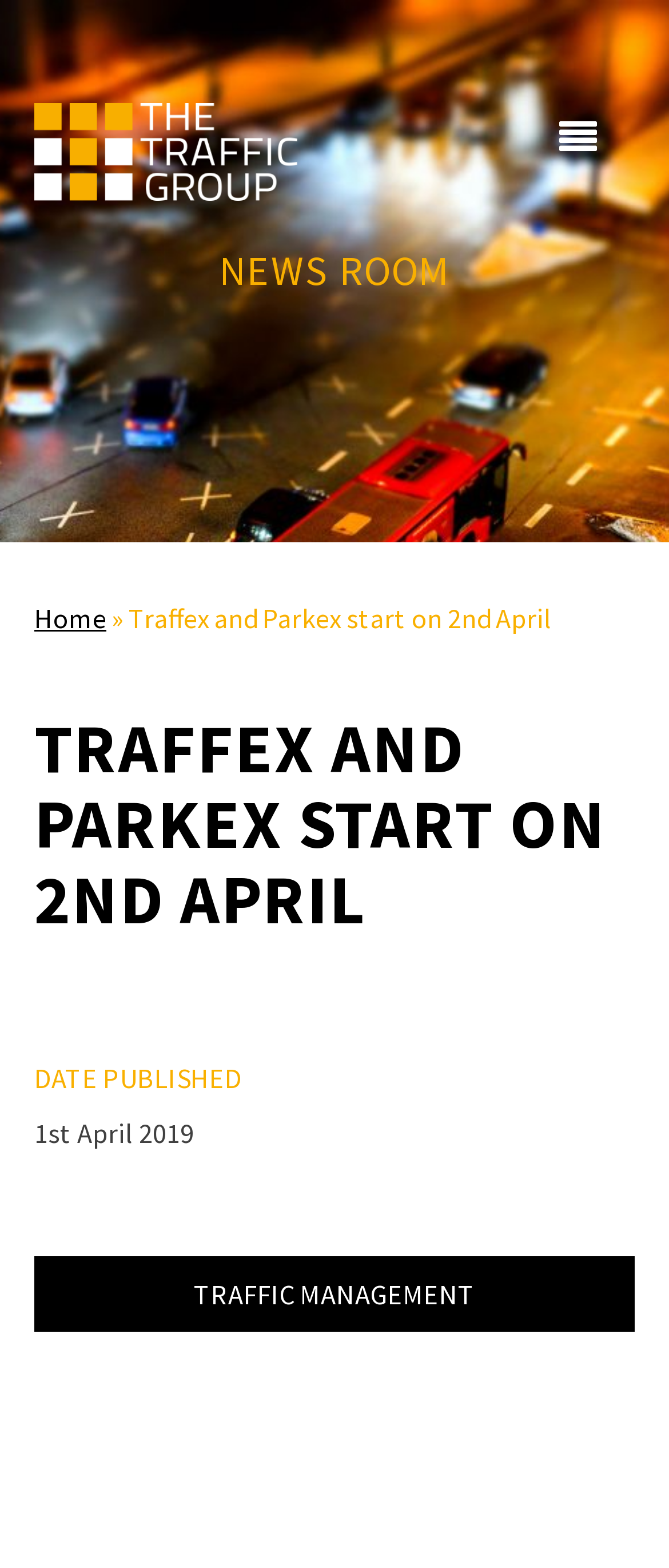Please find and report the primary heading text from the webpage.

TRAFFEX AND PARKEX START ON 2ND APRIL